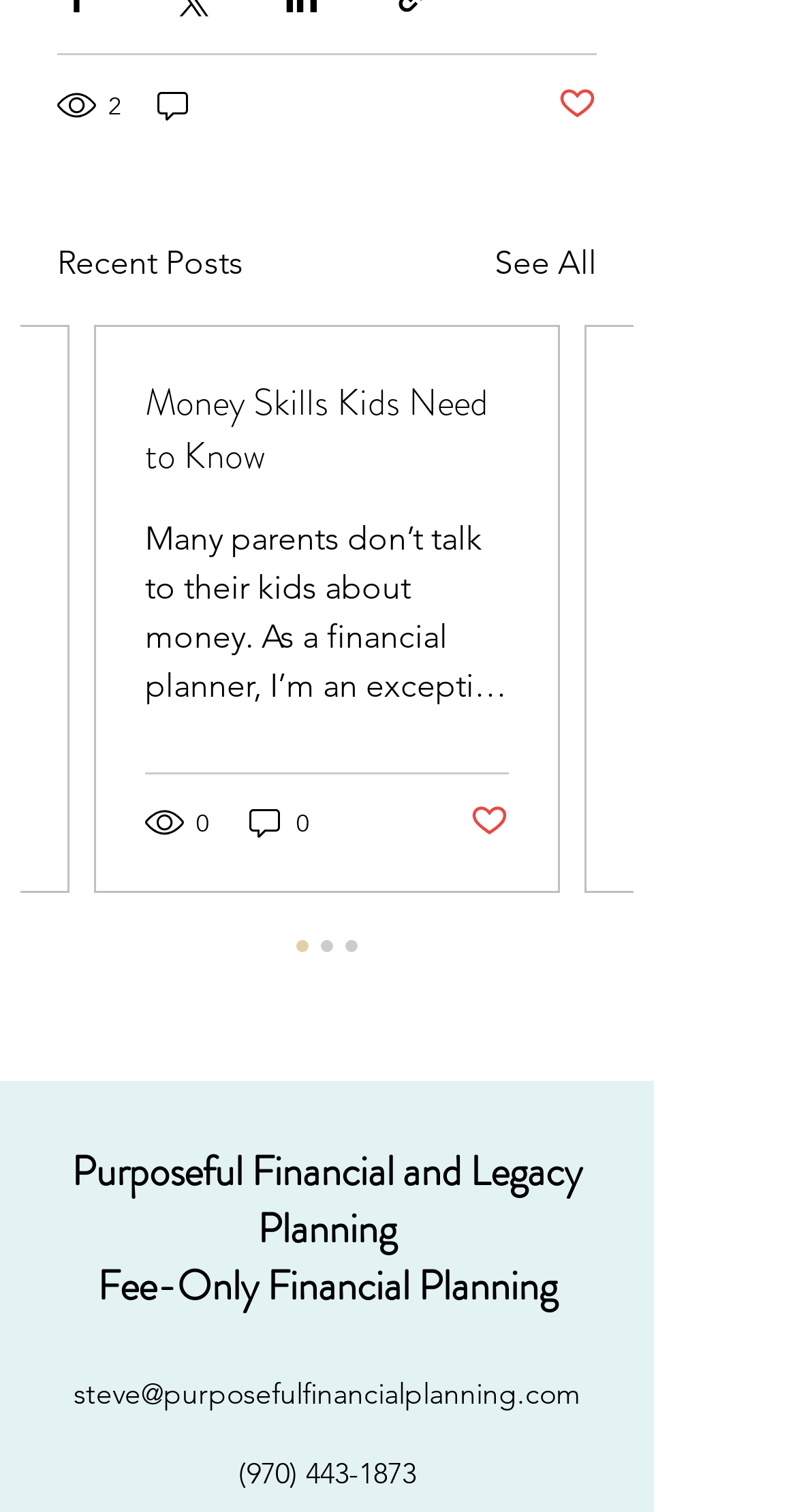Predict the bounding box of the UI element that fits this description: "PowerPoint Slide Notes".

None